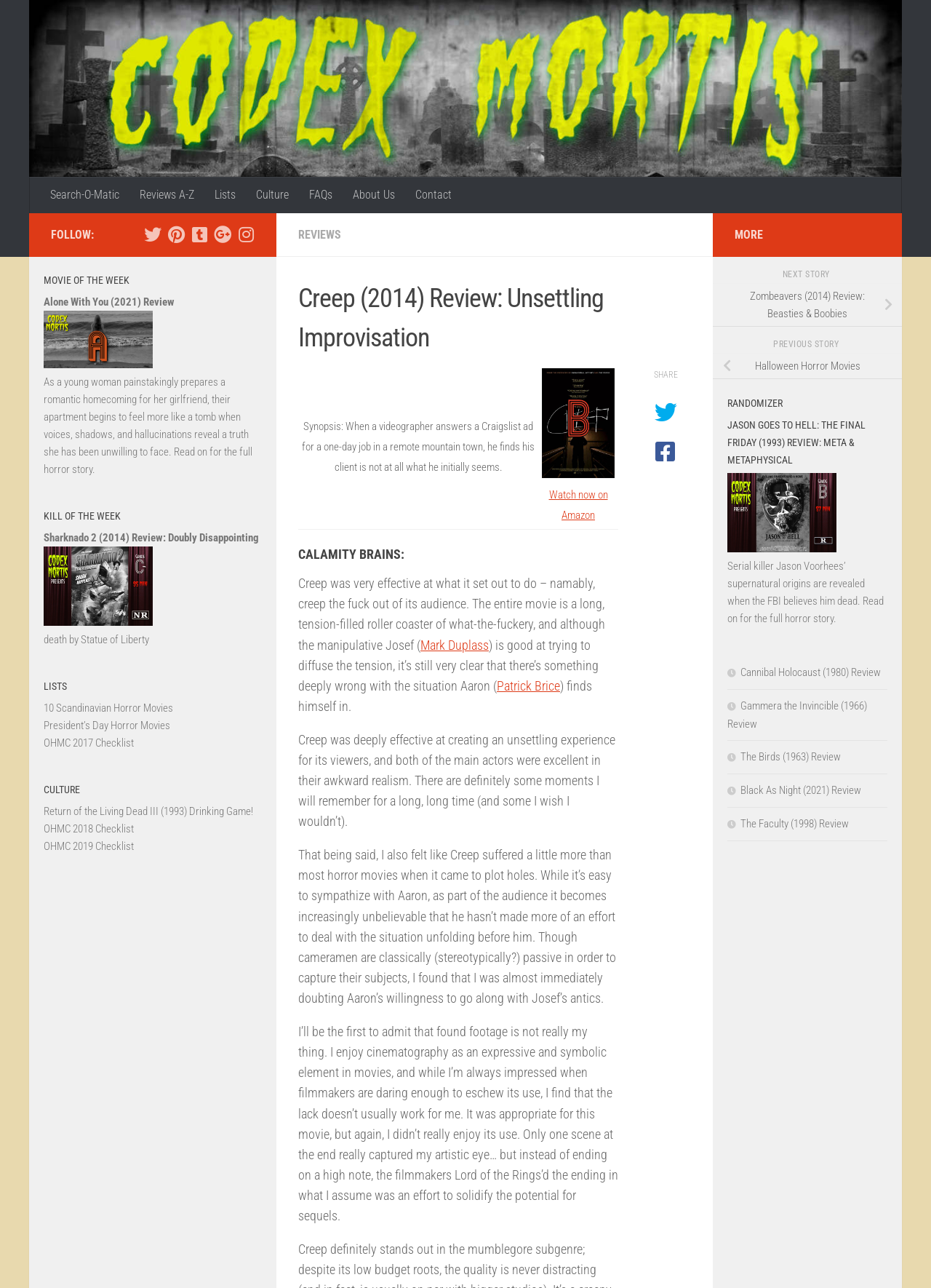What is the name of the social media platform with a square logo?
Please provide a single word or phrase as the answer based on the screenshot.

Tumblr